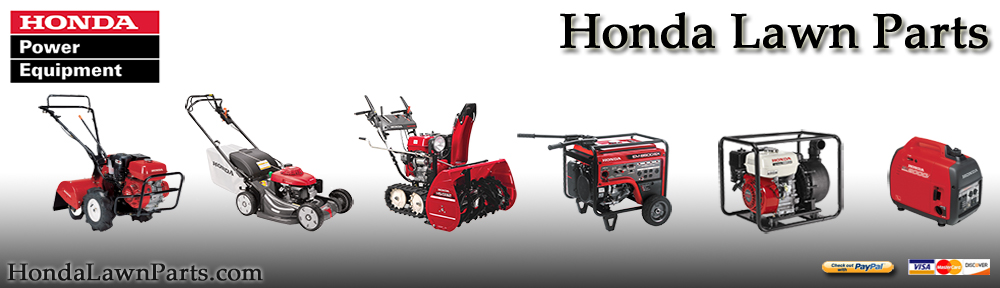Provide a comprehensive description of the image.

This image showcases a range of Honda power equipment, prominently featured under the banner "Honda Lawn Parts." The banner includes the Honda logo and the text "Power Equipment," emphasizing the brand's focus on high-quality machinery for lawn care and outdoor tasks. The equipment displayed includes a versatile selection: a tiller, a self-propelled lawn mower, a snow blower, a generator, and a compact portable generator. Each piece of equipment is designed for efficiency and durability, highlighting Honda's reputation for reliable power solutions. The lower portion of the image features the website address "HondaLawnParts.com," along with accepted payment method icons, symbolizing customer convenience and support for purchasing Honda parts and products.